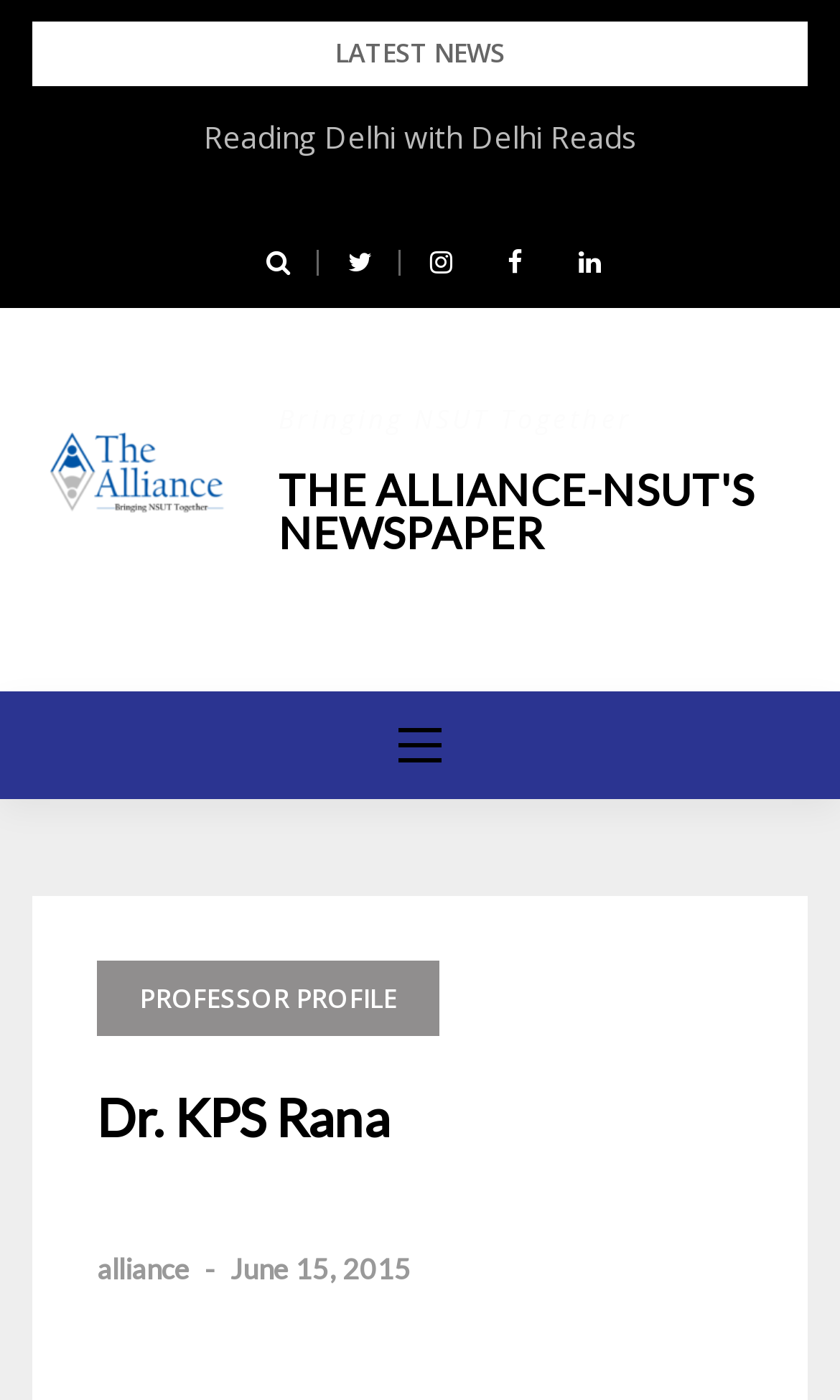Elaborate on the different components and information displayed on the webpage.

The webpage is about Dr. KPS Rana and The Alliance-NSUT's Newspaper. At the top, there is a "Skip to content" link. Below it, there is a "LATEST NEWS" heading. Underneath, there are several links to news articles, including "Of stories and bygone eras". 

To the right of the news links, there are five social media icons, represented by Unicode characters. Below these icons, there is a table with two columns. The left column contains a link to "The Alliance-NSUT's Newspaper" with an accompanying image, and a "Bringing NSUT Together" text. The right column has a link to "THE ALLIANCE-NSUT'S NEWSPAPER". 

Further down, there is an expandable button that, when expanded, reveals a "PROFESSOR PROFILE" link. Below this button, there is a section with a heading "Dr. KPS Rana" and a subheading "alliance - June 15, 2015", which contains links to "alliance" and "June 15, 2015". The "June 15, 2015" link also contains a time element.